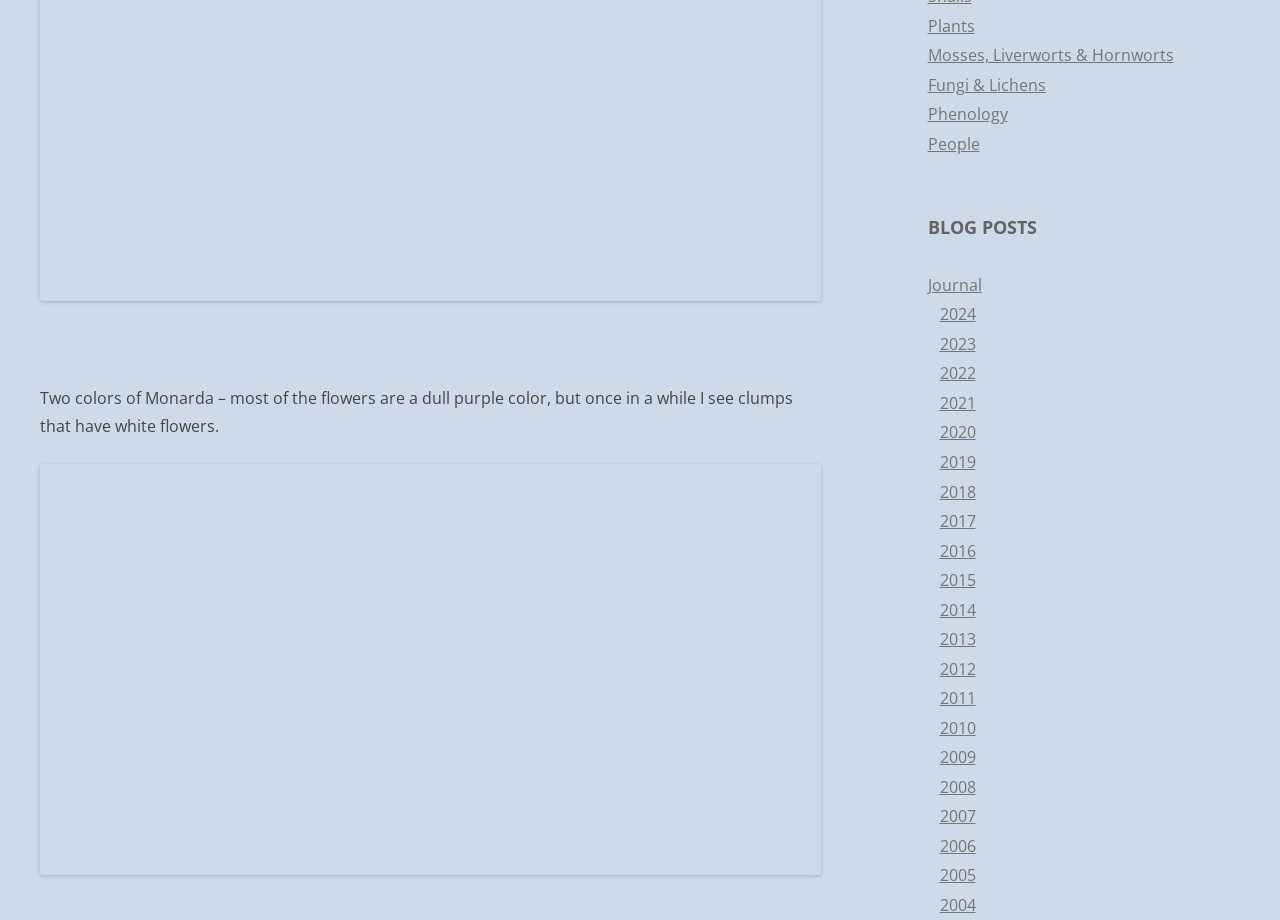Please determine the bounding box coordinates for the element that should be clicked to follow these instructions: "Read the 'Journal' blog".

[0.725, 0.298, 0.767, 0.322]